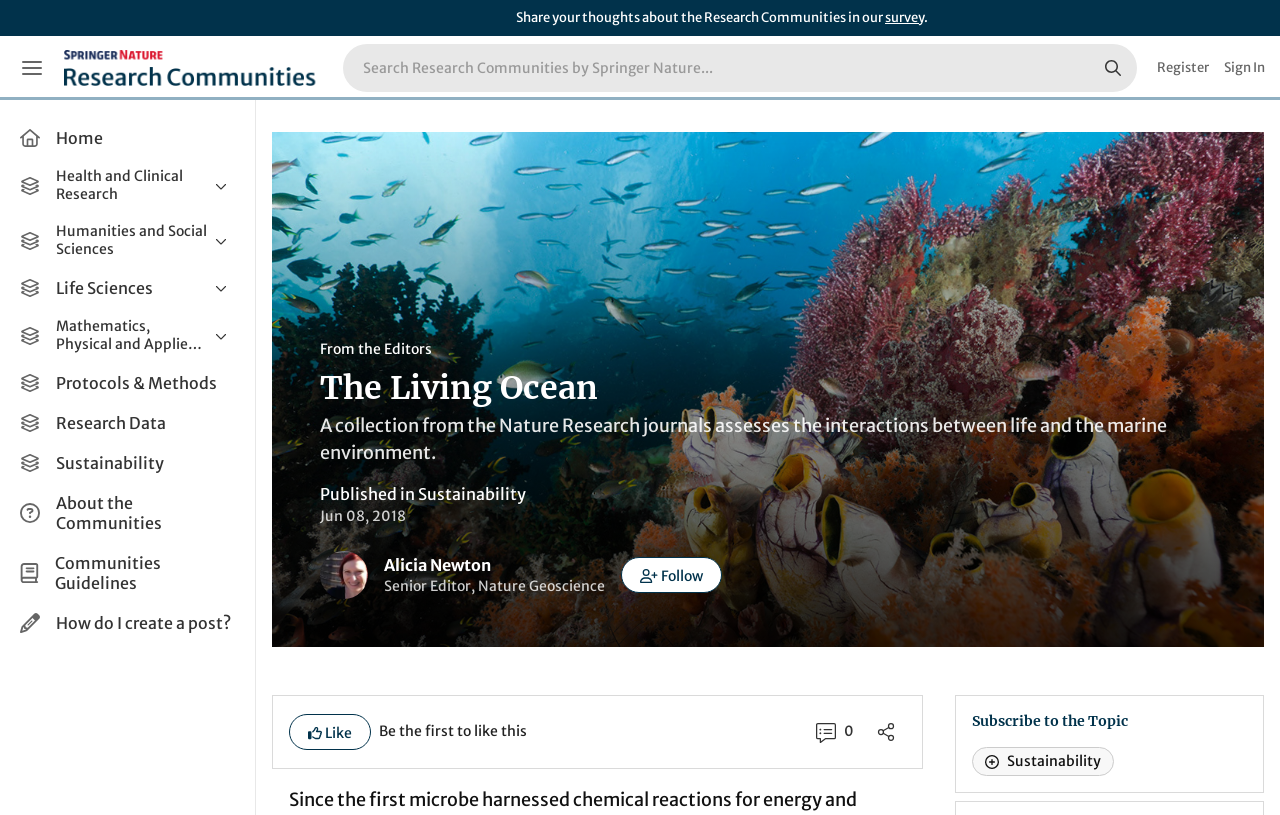How many categories are listed under 'Health and Clinical Research'?
Based on the screenshot, give a detailed explanation to answer the question.

The number of categories listed under 'Health and Clinical Research' can be determined by counting the number of sublist items under it. These categories include 'Biomedical Research', 'General & Internal Medicine', 'Healthcare & Nursing', 'Paediatrics, Reproductive Medicine & Geriatrics', 'Pharmacy & Pharmacology', and 'Public Health'.